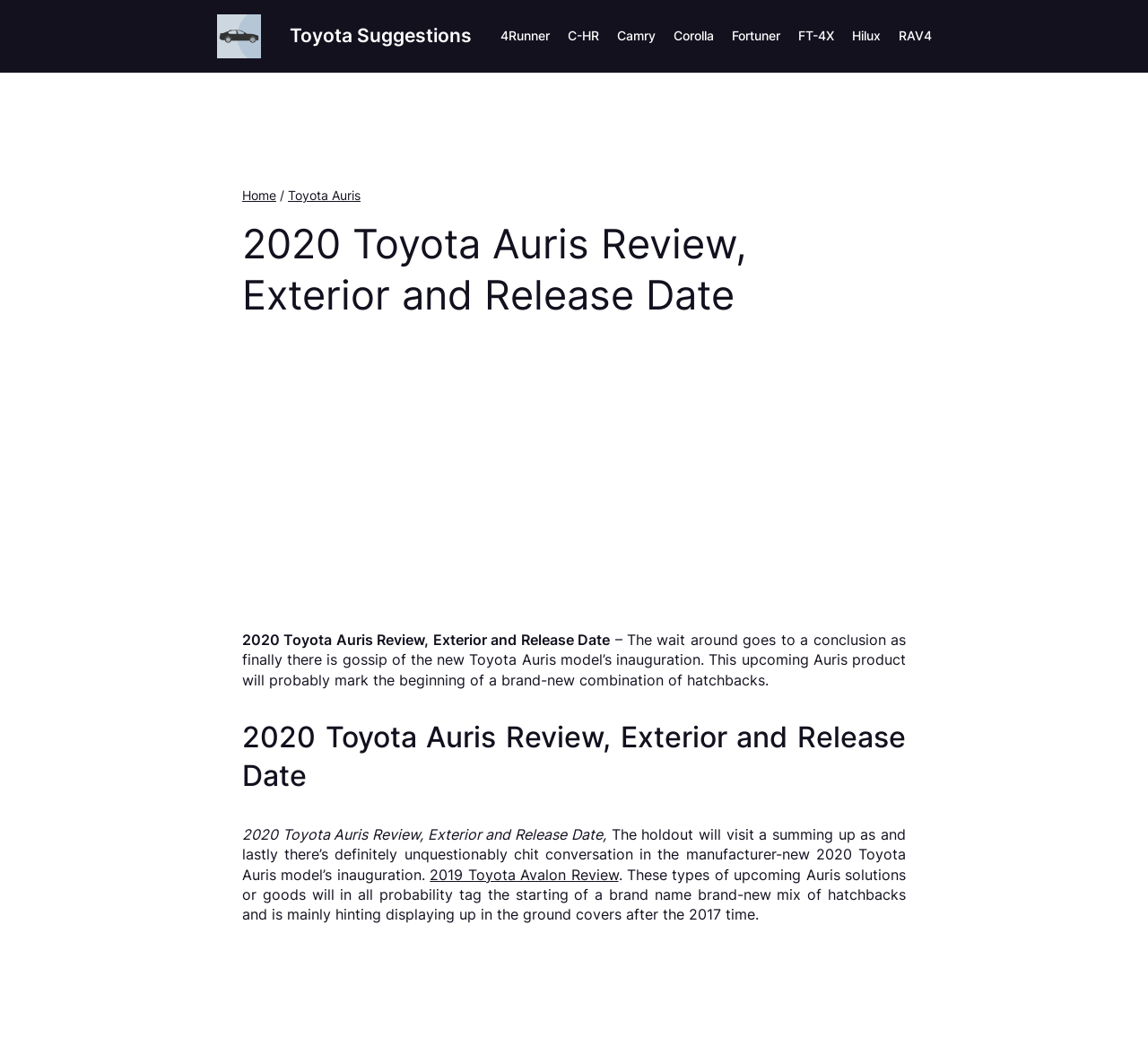Give the bounding box coordinates for the element described by: "parent_node: Alien terrain quantity".

None